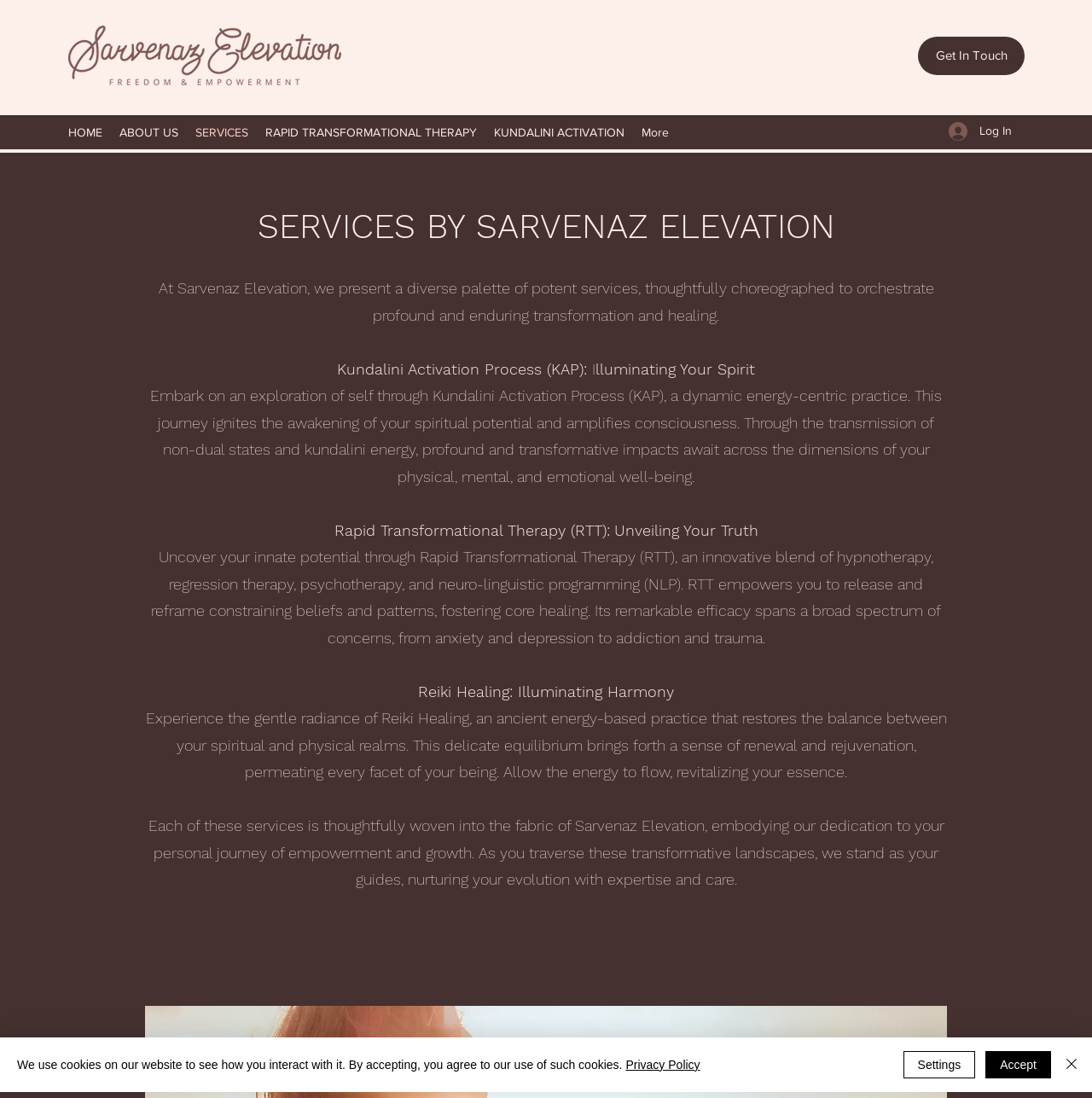Extract the bounding box coordinates of the UI element described: "KUNDALINI ACTIVATION". Provide the coordinates in the format [left, top, right, bottom] with values ranging from 0 to 1.

[0.445, 0.109, 0.58, 0.132]